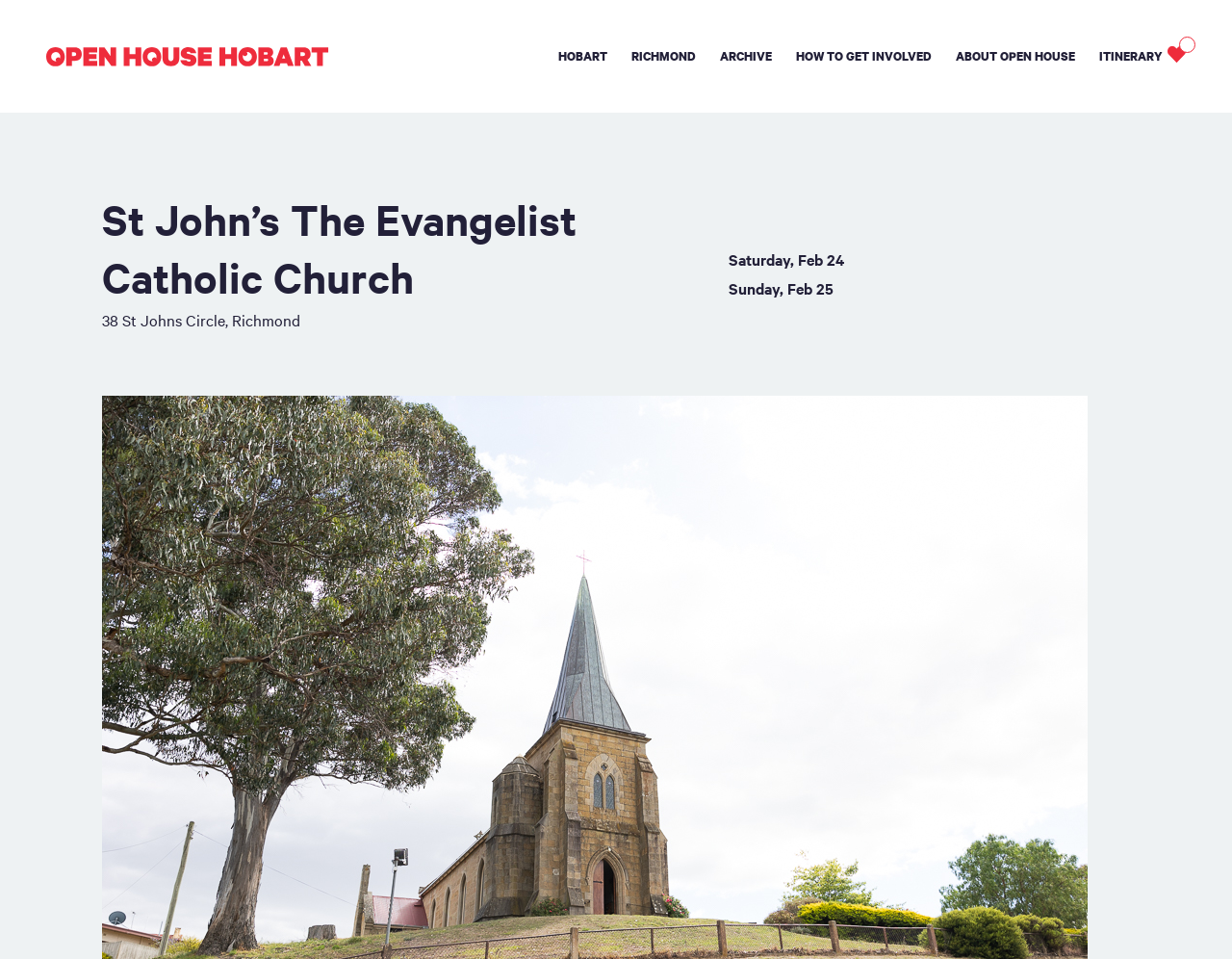Analyze the image and deliver a detailed answer to the question: What is the name of the Catholic Church?

I found the answer by looking at the heading element with the text 'St John’s The Evangelist Catholic Church' which is a prominent element on the webpage, indicating that it is the name of the Catholic Church.